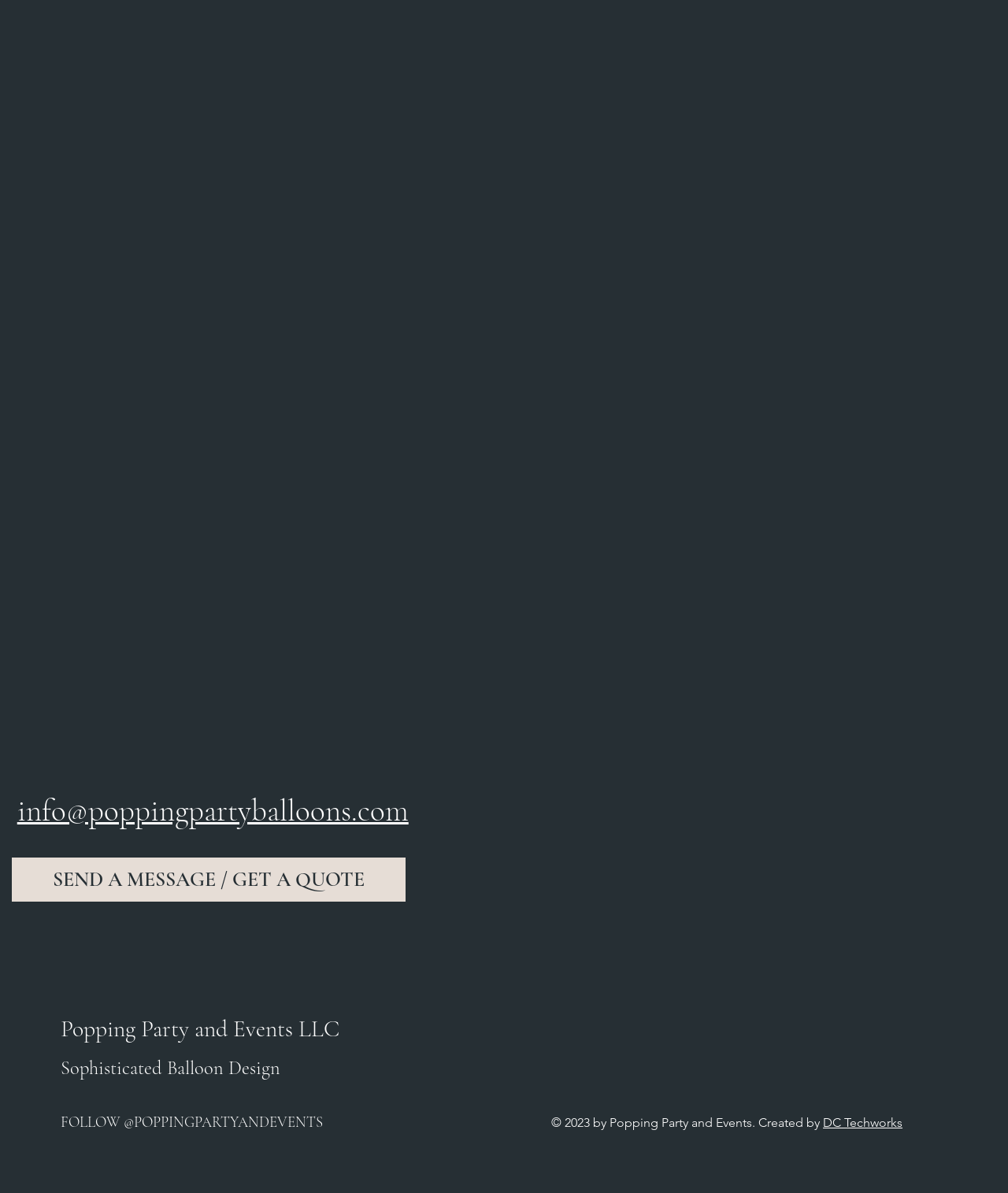Please find the bounding box for the following UI element description. Provide the coordinates in (top-left x, top-left y, bottom-right x, bottom-right y) format, with values between 0 and 1: SPECIAL EVENTS

[0.655, 0.099, 0.845, 0.124]